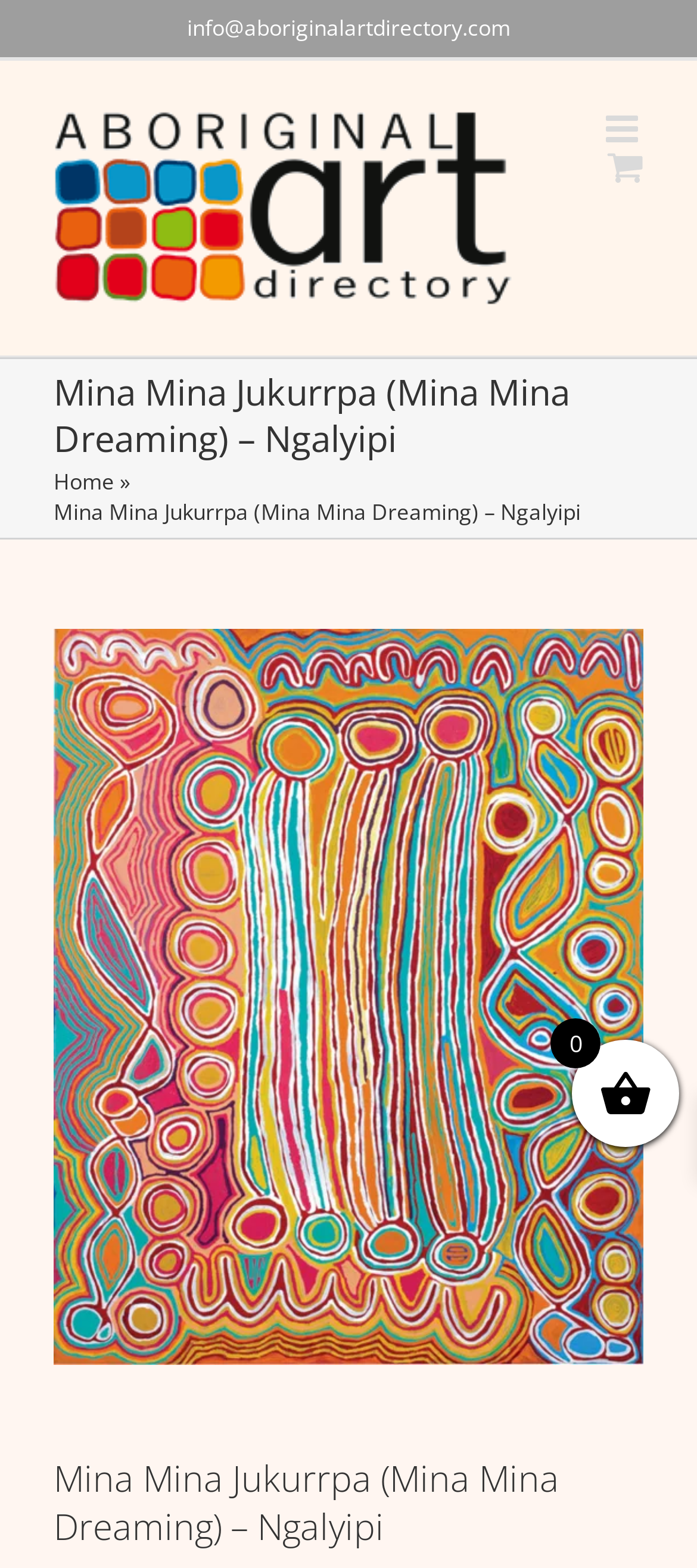Elaborate on the webpage's design and content in a detailed caption.

This webpage is about Aboriginal art, specifically featuring a painting called "Mina Mina Jukurrpa (Mina Mina Dreaming) - Ngalyipi". At the top left corner, there is a logo of the Aboriginal Art Directory, which is an image linked to the directory's homepage. Next to the logo, there is a heading with the title of the painting. 

Below the logo and the heading, there are two links: "Home" and a separator "»". On the top right corner, there are two more links: "info@aboriginalartdirectory.com" and "Toggle mobile menu" with an adjacent "Toggle mobile cart" link. 

The main content of the webpage is an image of the painting, which takes up most of the page's vertical space. The image is accompanied by a brief description, stating that the country associated with this painting is Mina Mina. 

At the very bottom of the page, there is a repeated heading with the title of the painting.